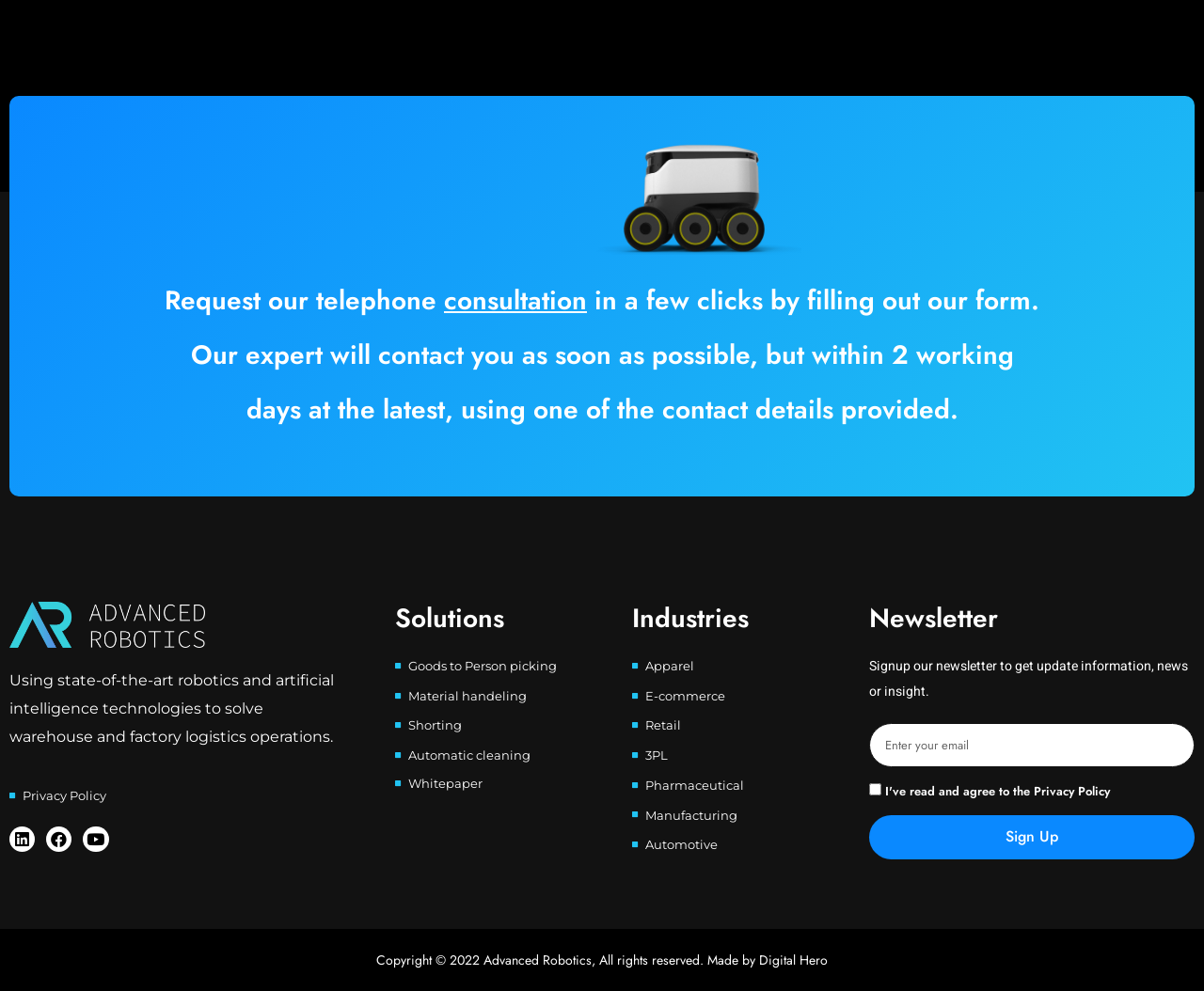Provide the bounding box coordinates of the HTML element described as: "Automatic cleaning". The bounding box coordinates should be four float numbers between 0 and 1, i.e., [left, top, right, bottom].

[0.328, 0.751, 0.475, 0.774]